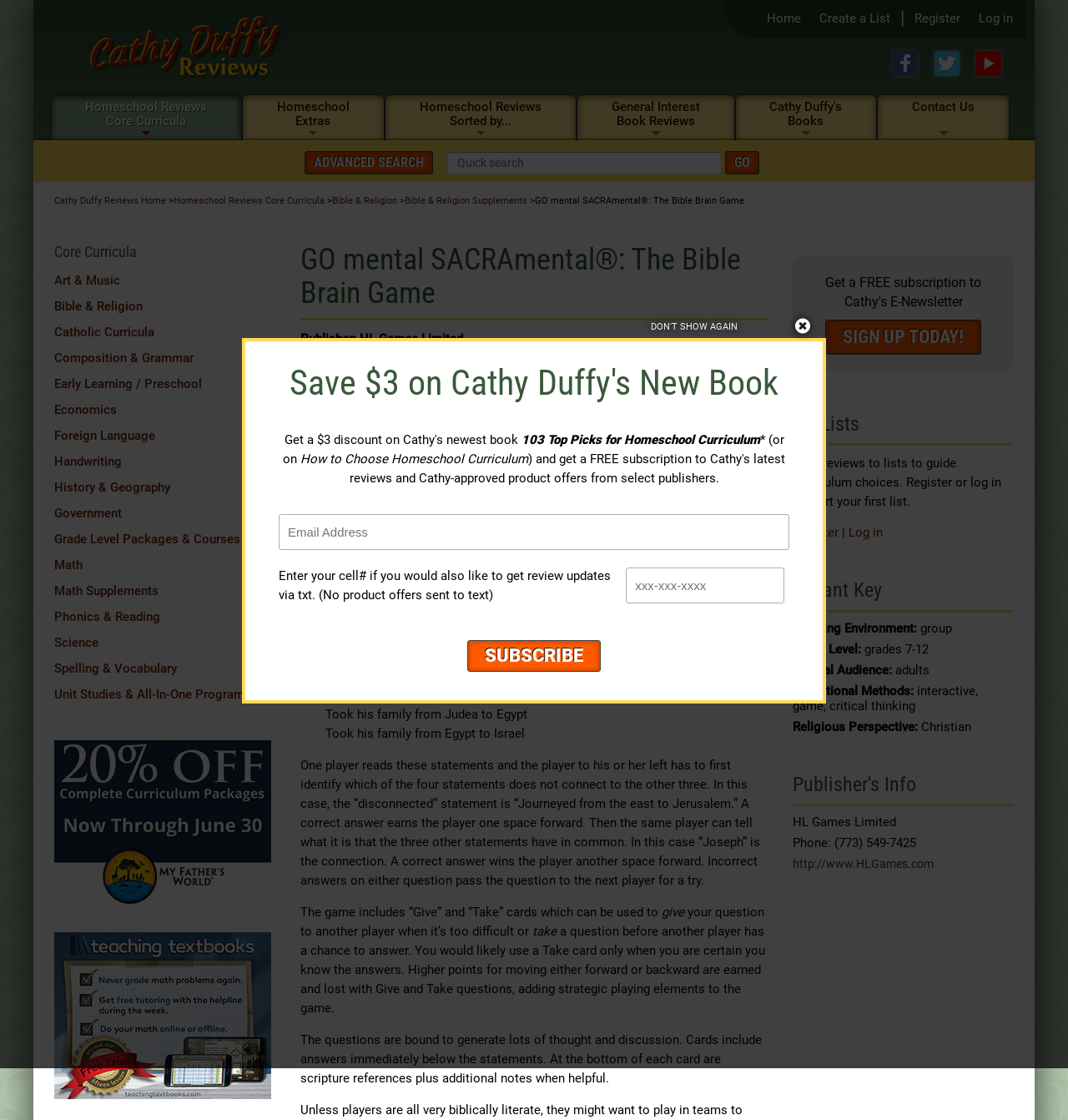Please provide the bounding box coordinates for the element that needs to be clicked to perform the following instruction: "Search for something". The coordinates should be given as four float numbers between 0 and 1, i.e., [left, top, right, bottom].

[0.418, 0.135, 0.676, 0.156]